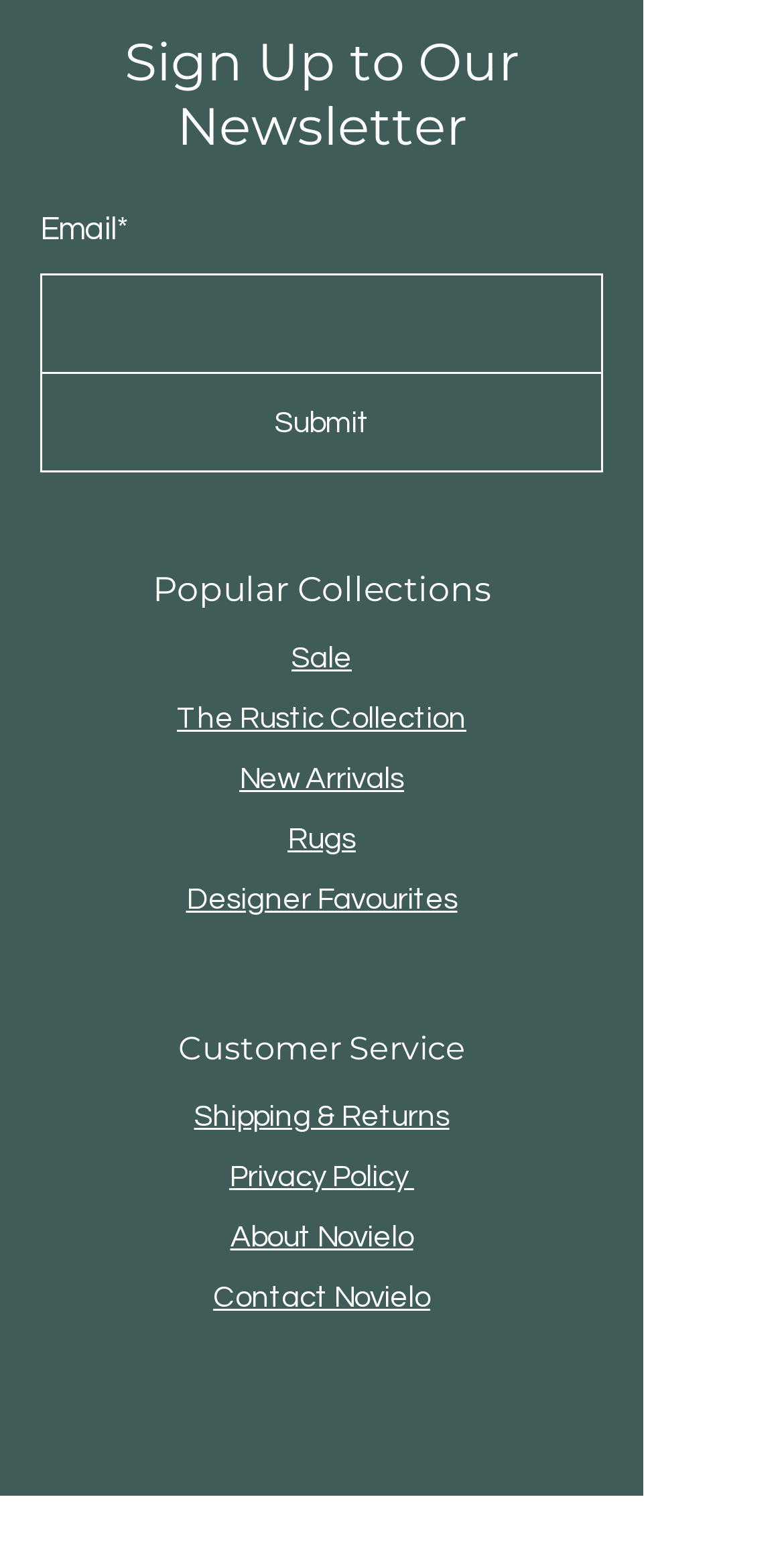Please predict the bounding box coordinates of the element's region where a click is necessary to complete the following instruction: "Enter email address". The coordinates should be represented by four float numbers between 0 and 1, i.e., [left, top, right, bottom].

[0.051, 0.176, 0.769, 0.241]